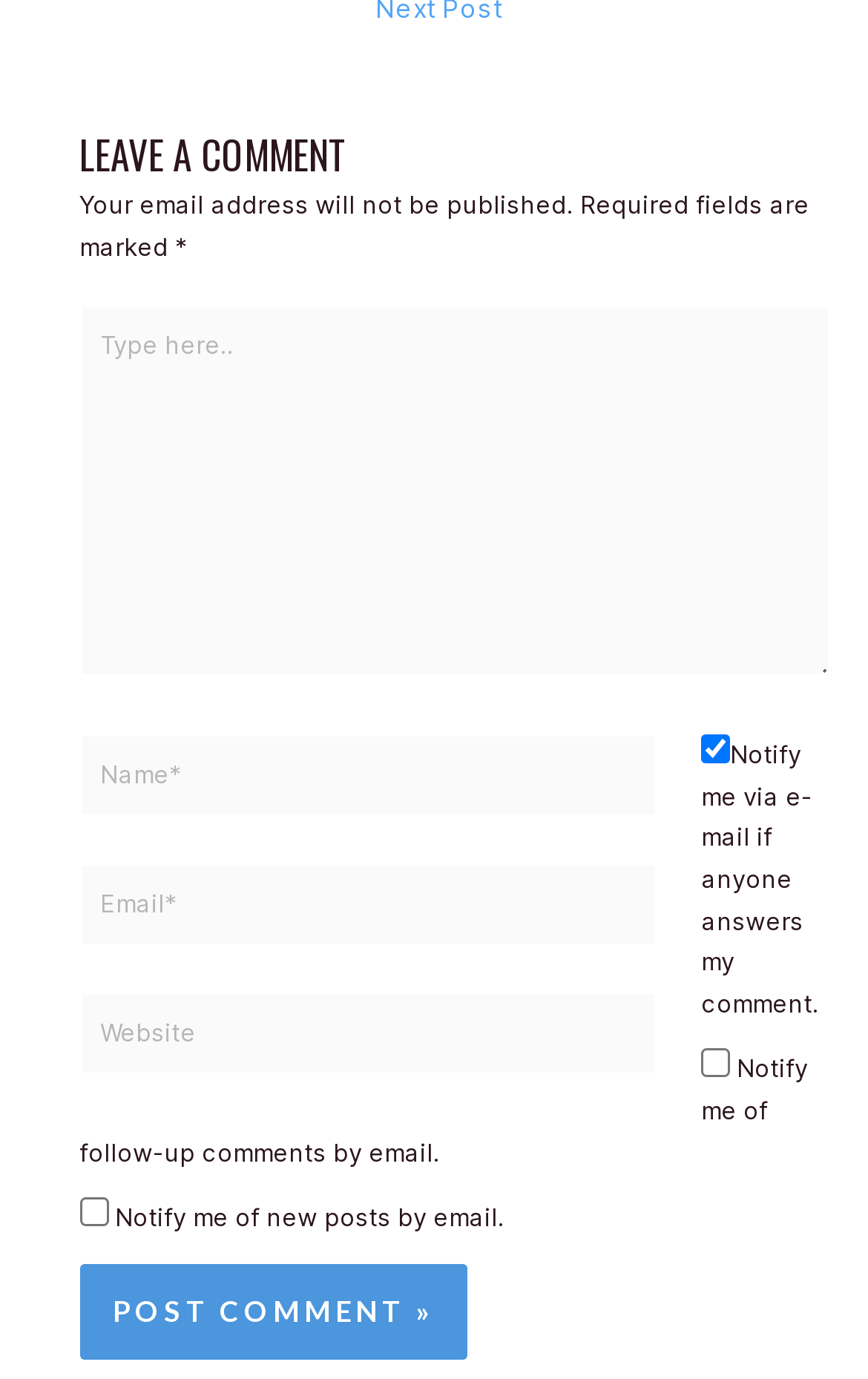Please give a succinct answer to the question in one word or phrase:
What is the function of the checkbox with the label 'Notify me via e-mail if anyone answers my comment.'?

Receive email notifications